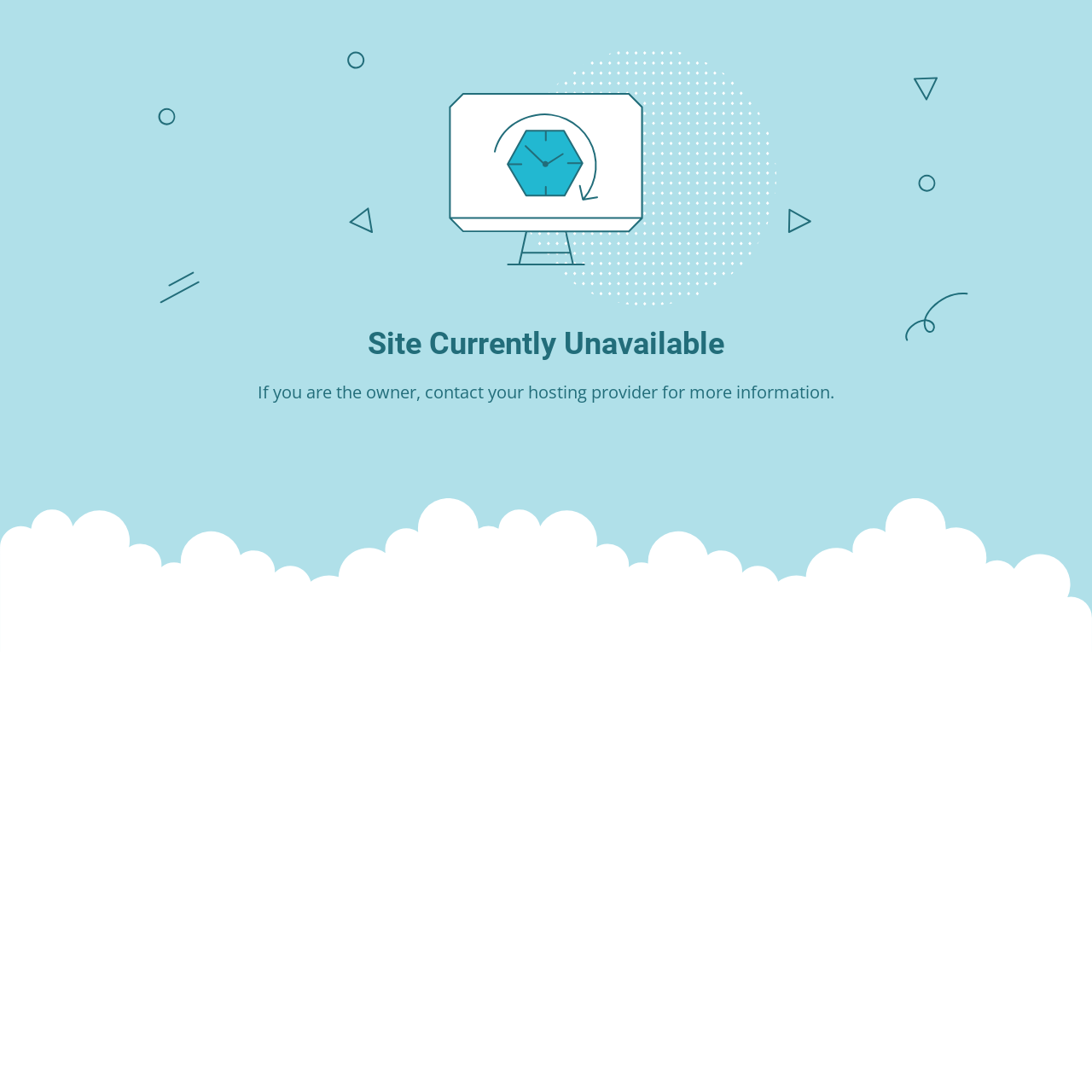Extract the main heading text from the webpage.

Site Currently Unavailable